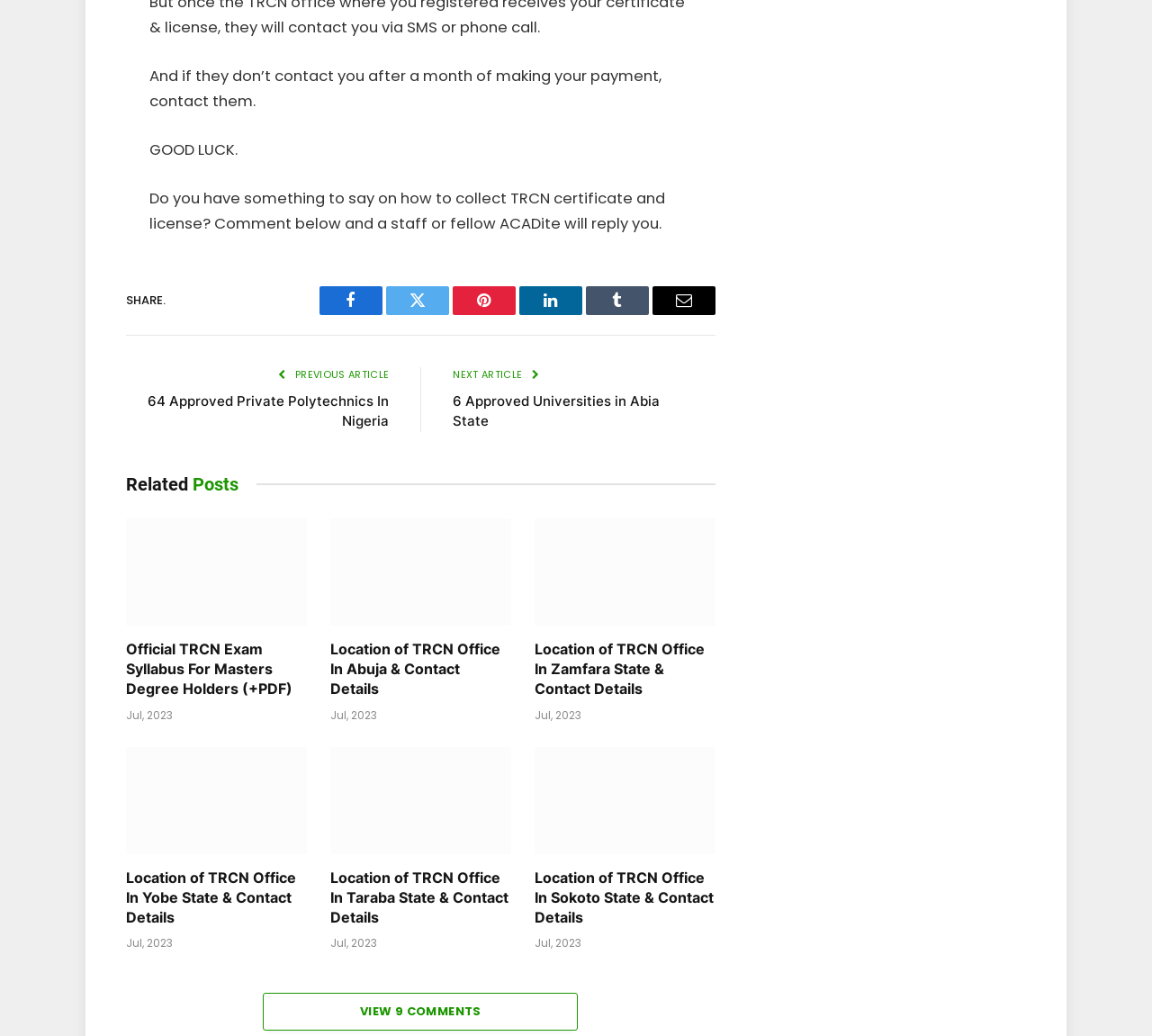Please specify the bounding box coordinates of the clickable region to carry out the following instruction: "Share on Facebook". The coordinates should be four float numbers between 0 and 1, in the format [left, top, right, bottom].

[0.277, 0.276, 0.332, 0.304]